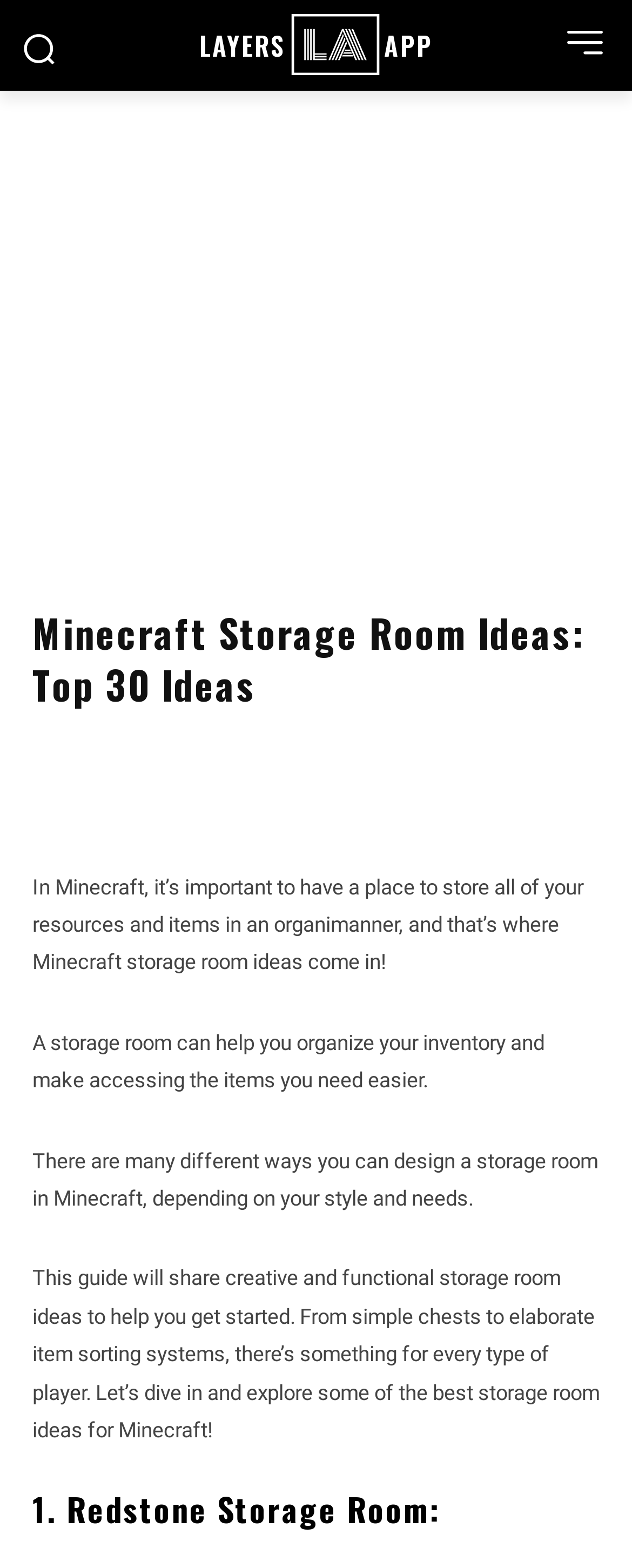What social media platforms are linked on this webpage?
Please give a well-detailed answer to the question.

The webpage has links to Facebook and Twitter, represented by their respective icons. These links are located below the main heading and above the introductory paragraphs.